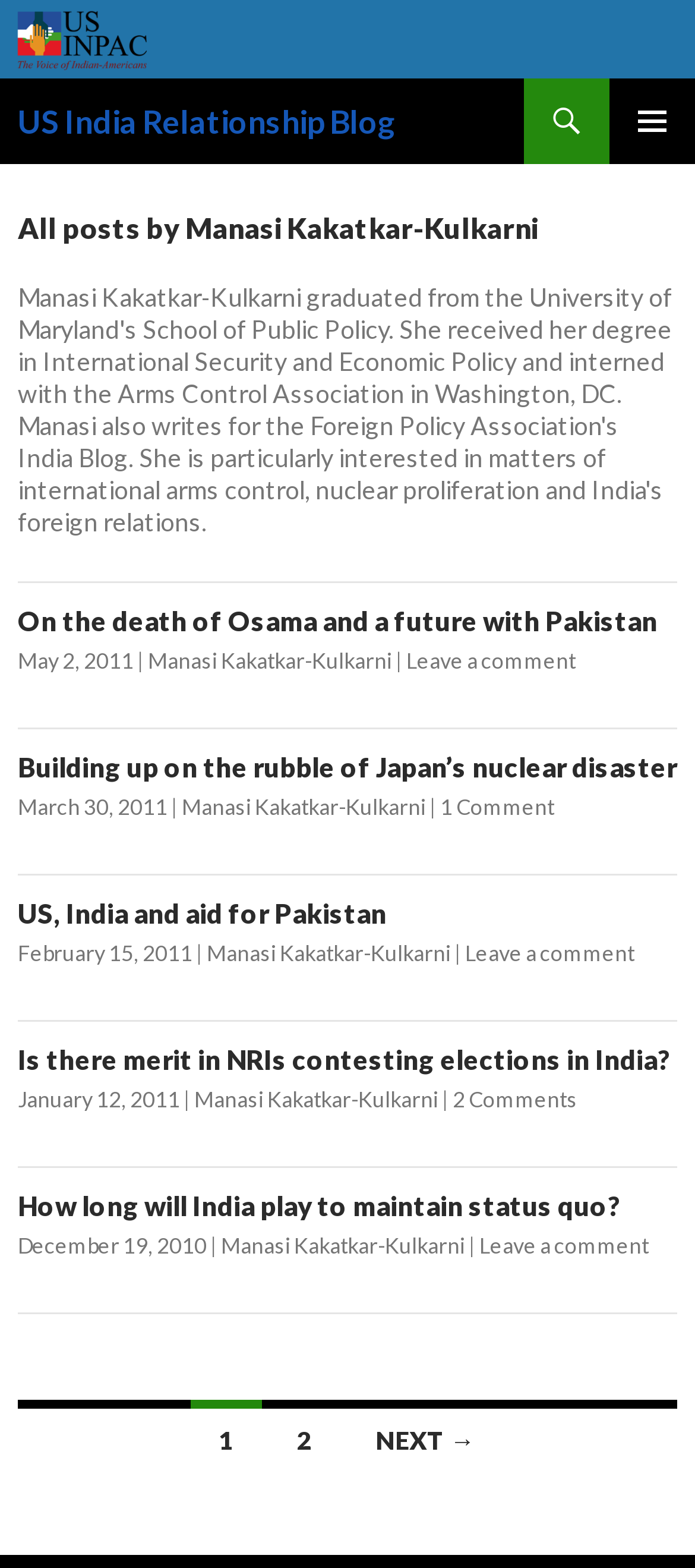Please identify the bounding box coordinates of the element that needs to be clicked to perform the following instruction: "Read the latest post".

[0.026, 0.385, 0.974, 0.406]